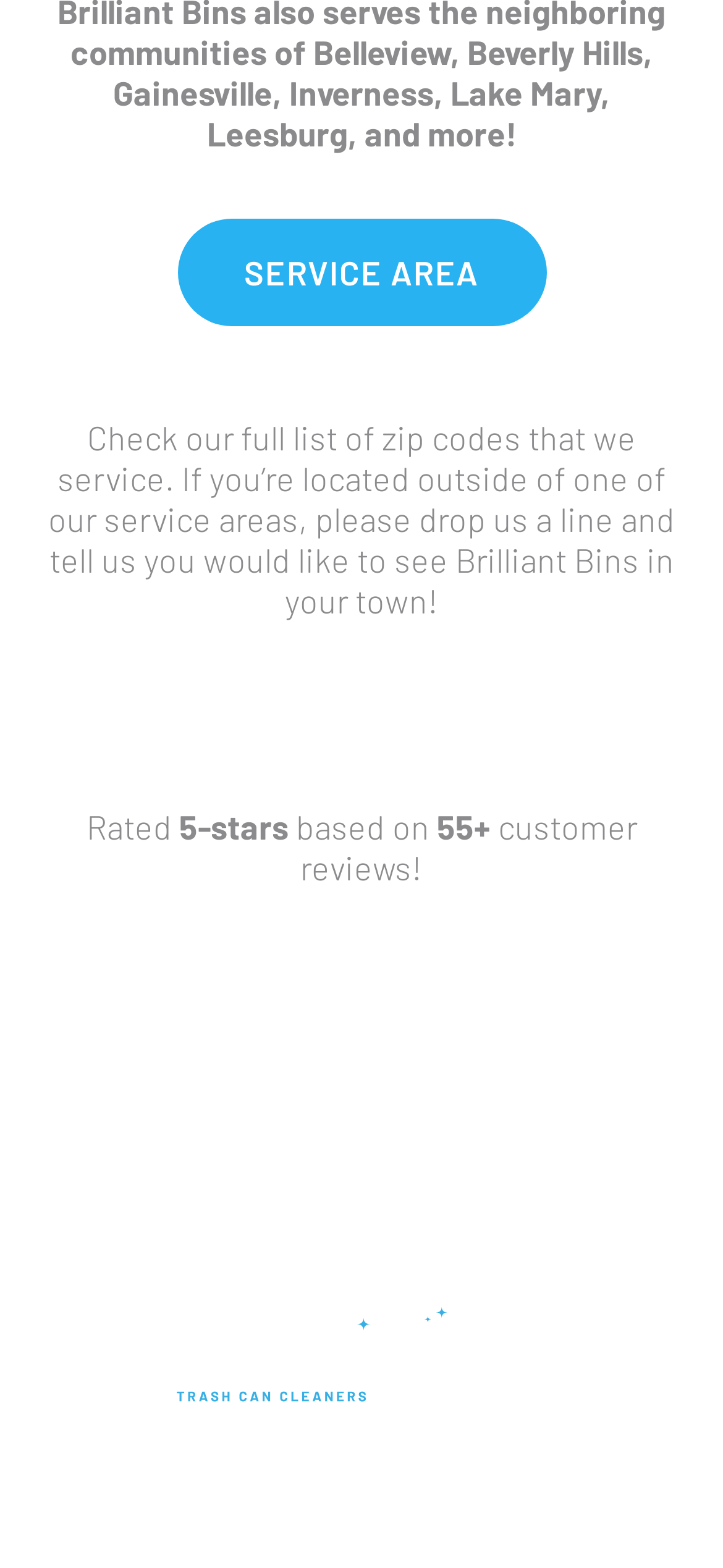What is the name of the company? From the image, respond with a single word or brief phrase.

Brilliant Bins